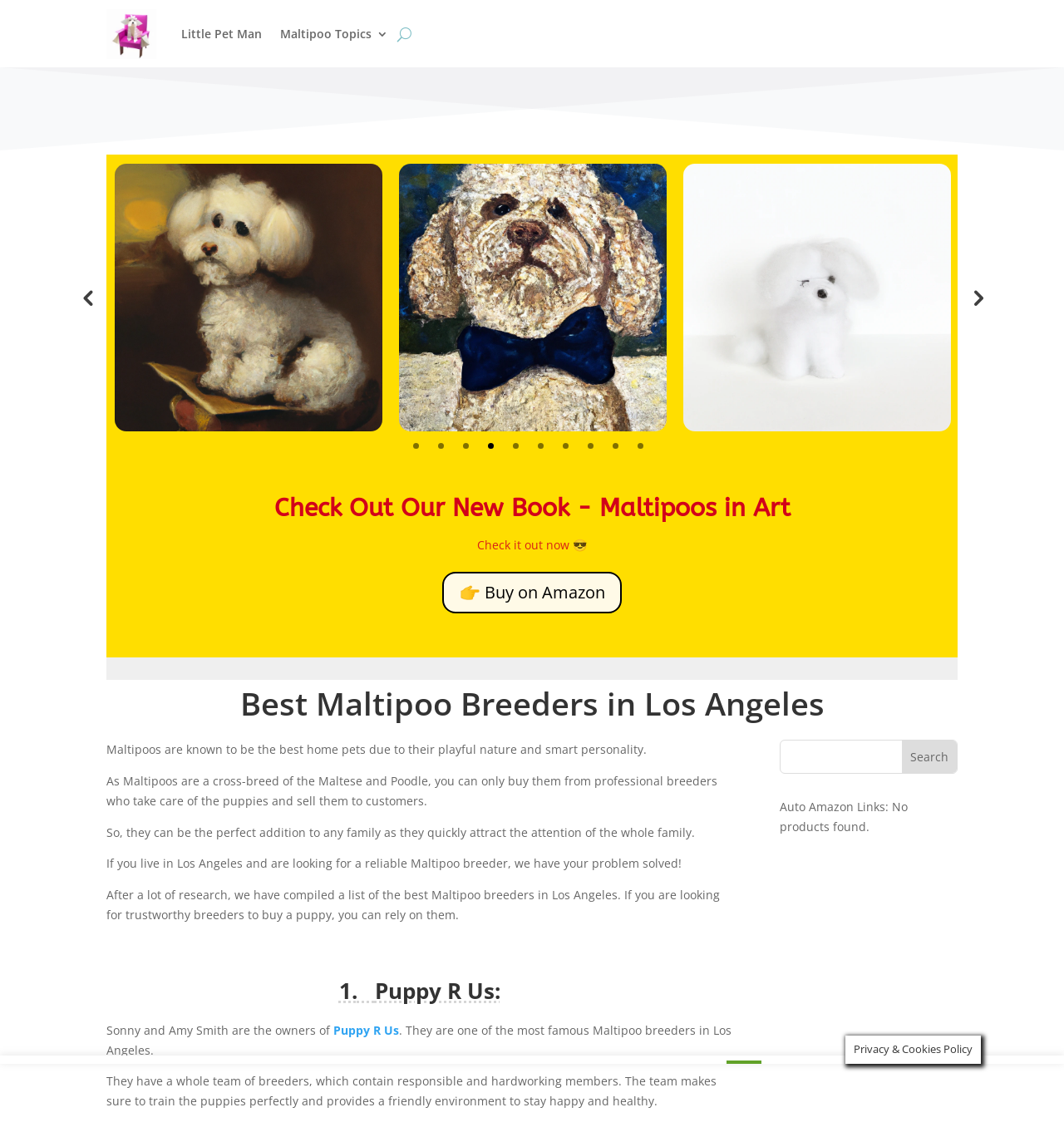What is the purpose of the search box?
Carefully analyze the image and provide a thorough answer to the question.

I inferred the purpose of the search box by looking at its location on the webpage, which is near the content about Maltipoo breeders in Los Angeles, and the fact that it is a search box, which is typically used to search for specific information.